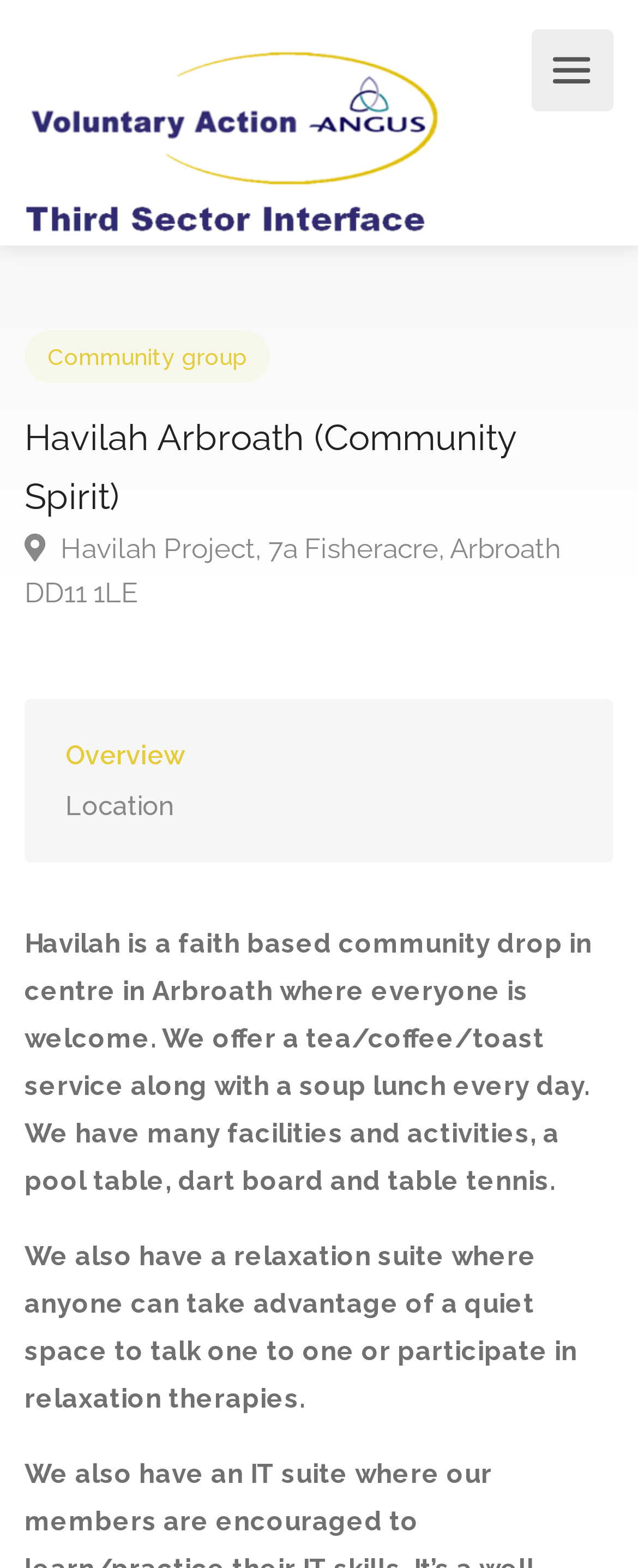Provide the bounding box coordinates for the UI element described in this sentence: "title="Locality Locator"". The coordinates should be four float values between 0 and 1, i.e., [left, top, right, bottom].

[0.038, 0.079, 0.69, 0.099]